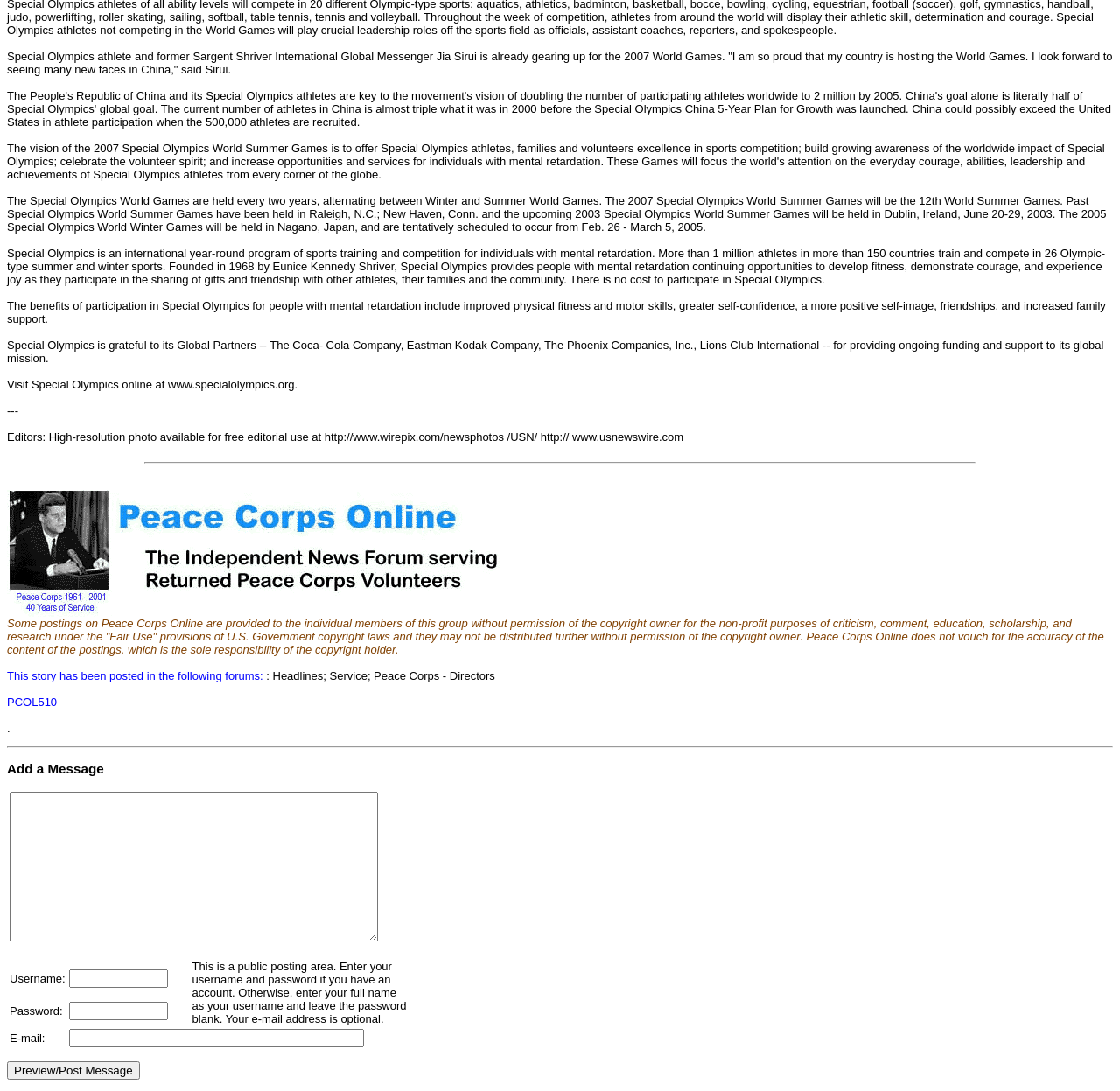Provide a one-word or one-phrase answer to the question:
How many global partners of Special Olympics are mentioned in the webpage?

4